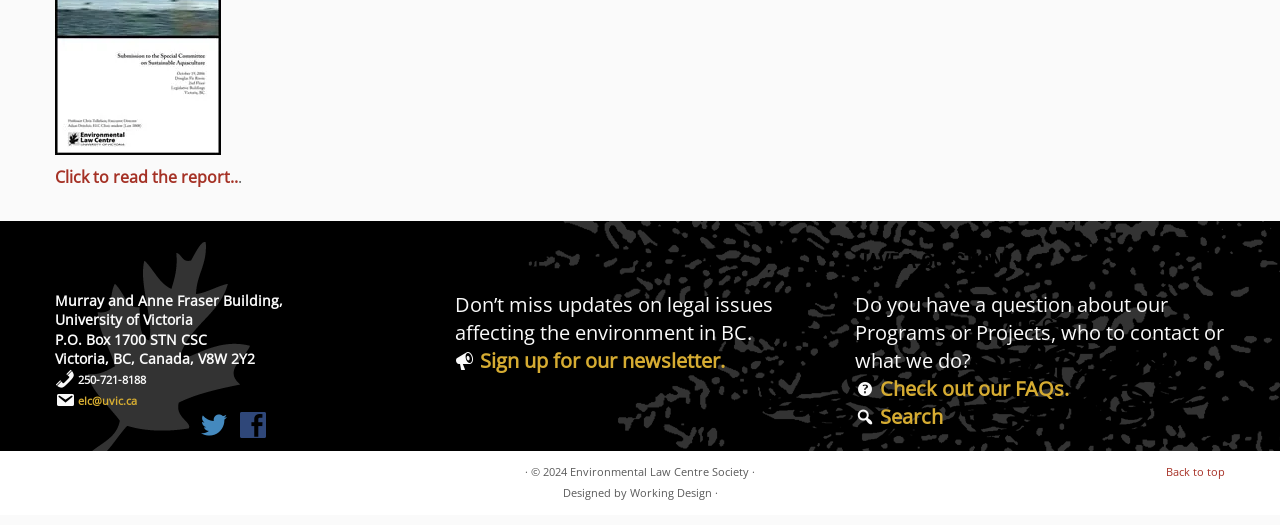Locate the bounding box coordinates of the region to be clicked to comply with the following instruction: "Check out our FAQs". The coordinates must be four float numbers between 0 and 1, in the form [left, top, right, bottom].

[0.688, 0.713, 0.835, 0.765]